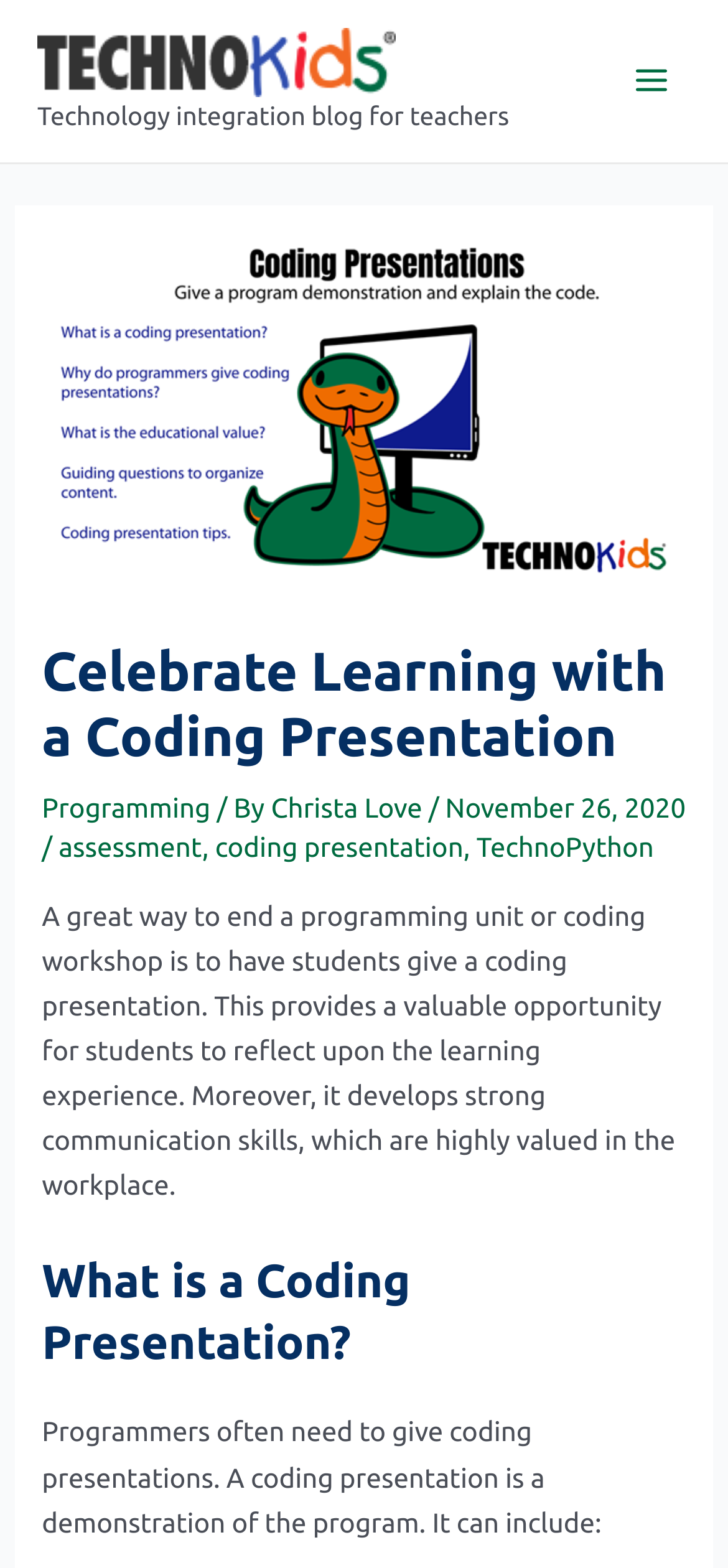What is the purpose of a coding presentation?
Please provide a comprehensive answer based on the details in the screenshot.

According to the webpage, a coding presentation provides a valuable opportunity for students to reflect upon the learning experience. It also develops strong communication skills, which are highly valued in the workplace.